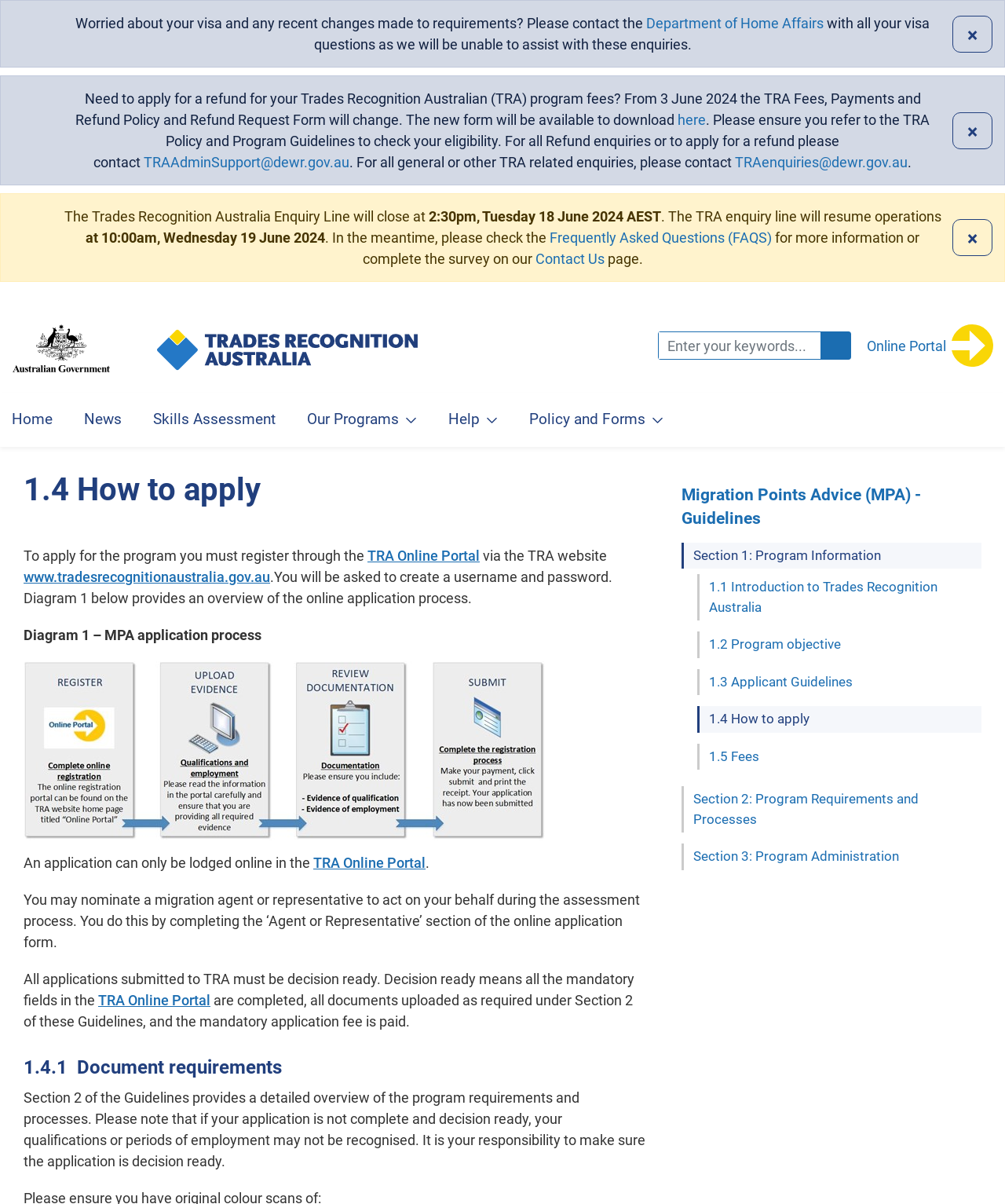Identify the bounding box for the UI element specified in this description: "NZ - English". The coordinates must be four float numbers between 0 and 1, formatted as [left, top, right, bottom].

None